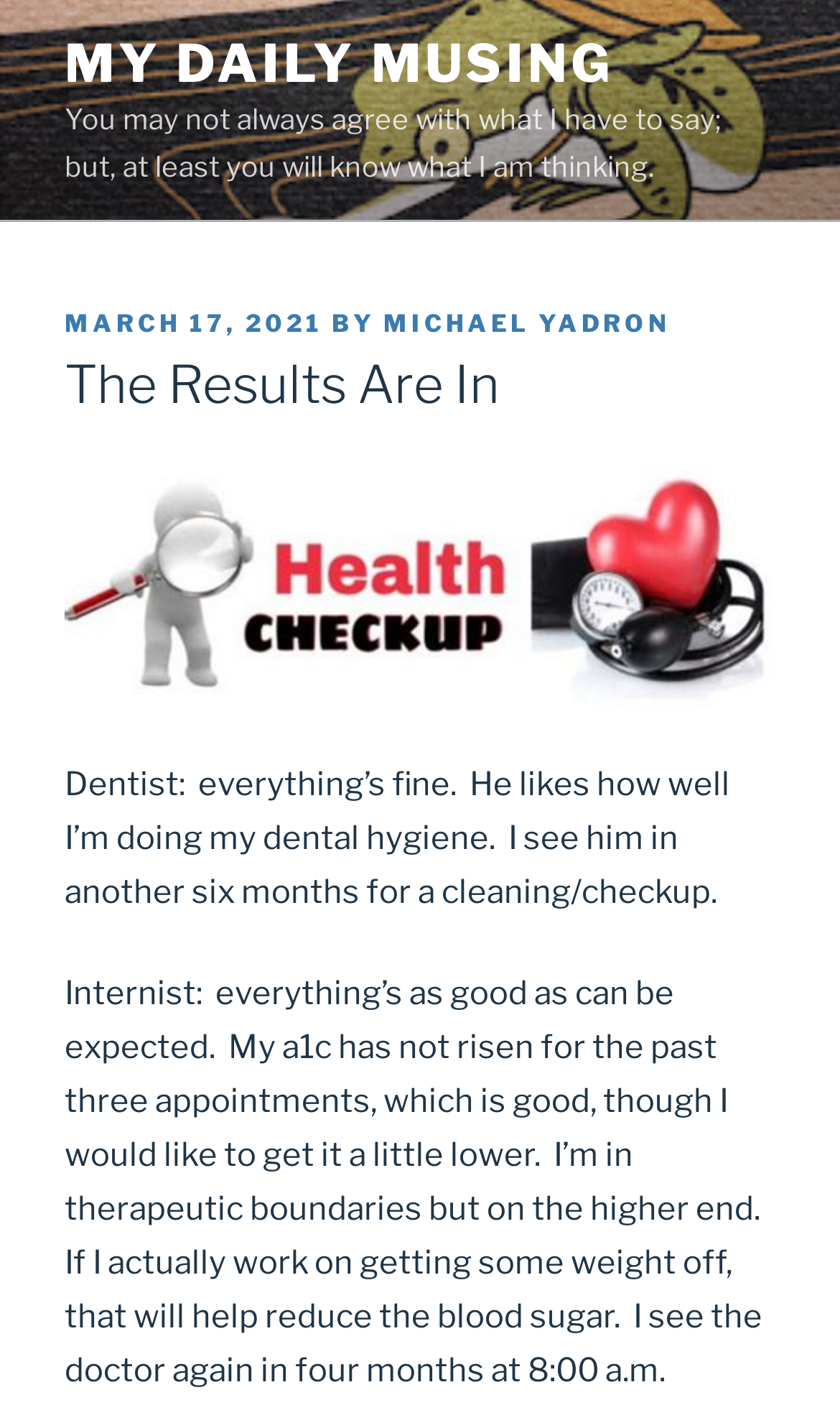What is the date of the latest article?
Look at the image and construct a detailed response to the question.

I found the date of the latest article by looking at the 'POSTED ON' section of the webpage. The date is a link, and it is 'MARCH 17, 2021'.